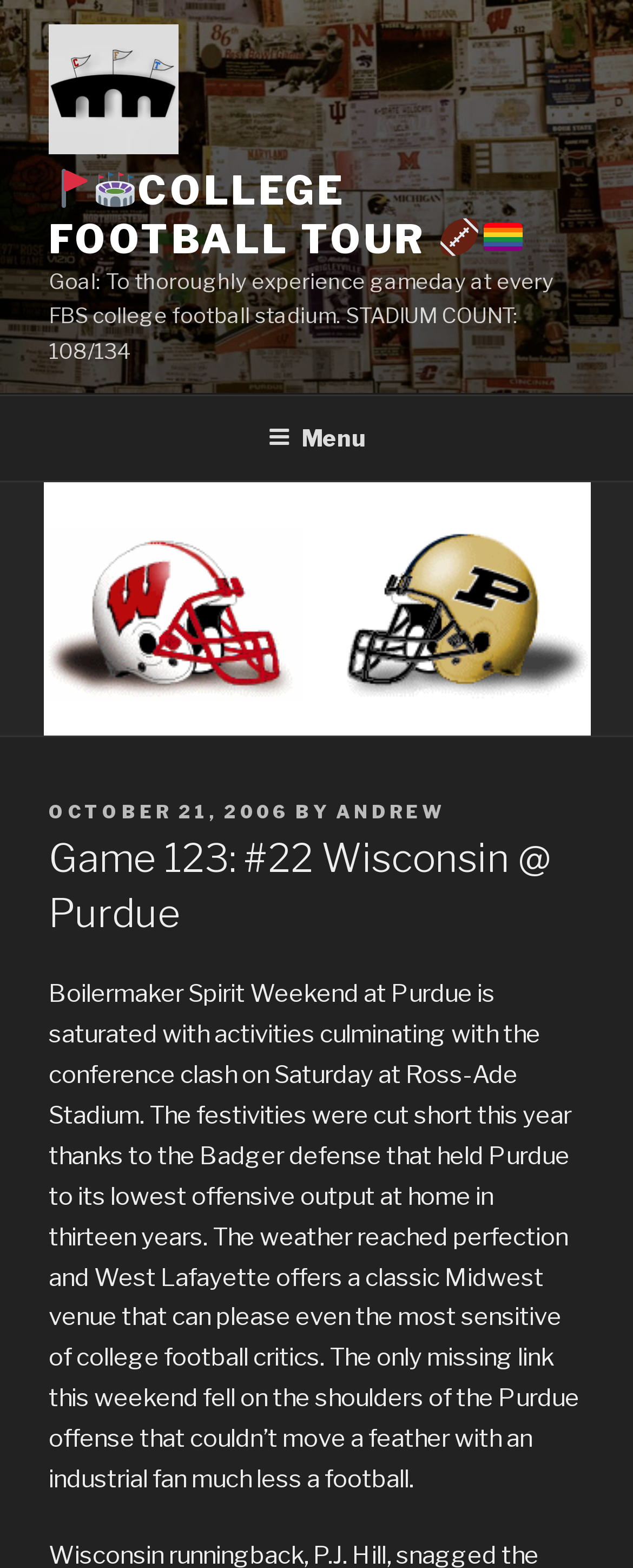Analyze the image and answer the question with as much detail as possible: 
What is the name of the stadium where the game was played?

I inferred this answer by reading the static text that says 'The festivities were cut short this year thanks to the Badger defense that held Purdue to its lowest offensive output at home in thirteen years. The weather reached perfection and West Lafayette offers a classic Midwest venue that can please even the most sensitive of college football critics. The only missing link this weekend fell on the shoulders of the Purdue offense that couldn’t move a feather with an industrial fan much less a football.' This text mentions Ross-Ade Stadium as the venue where the game was played.